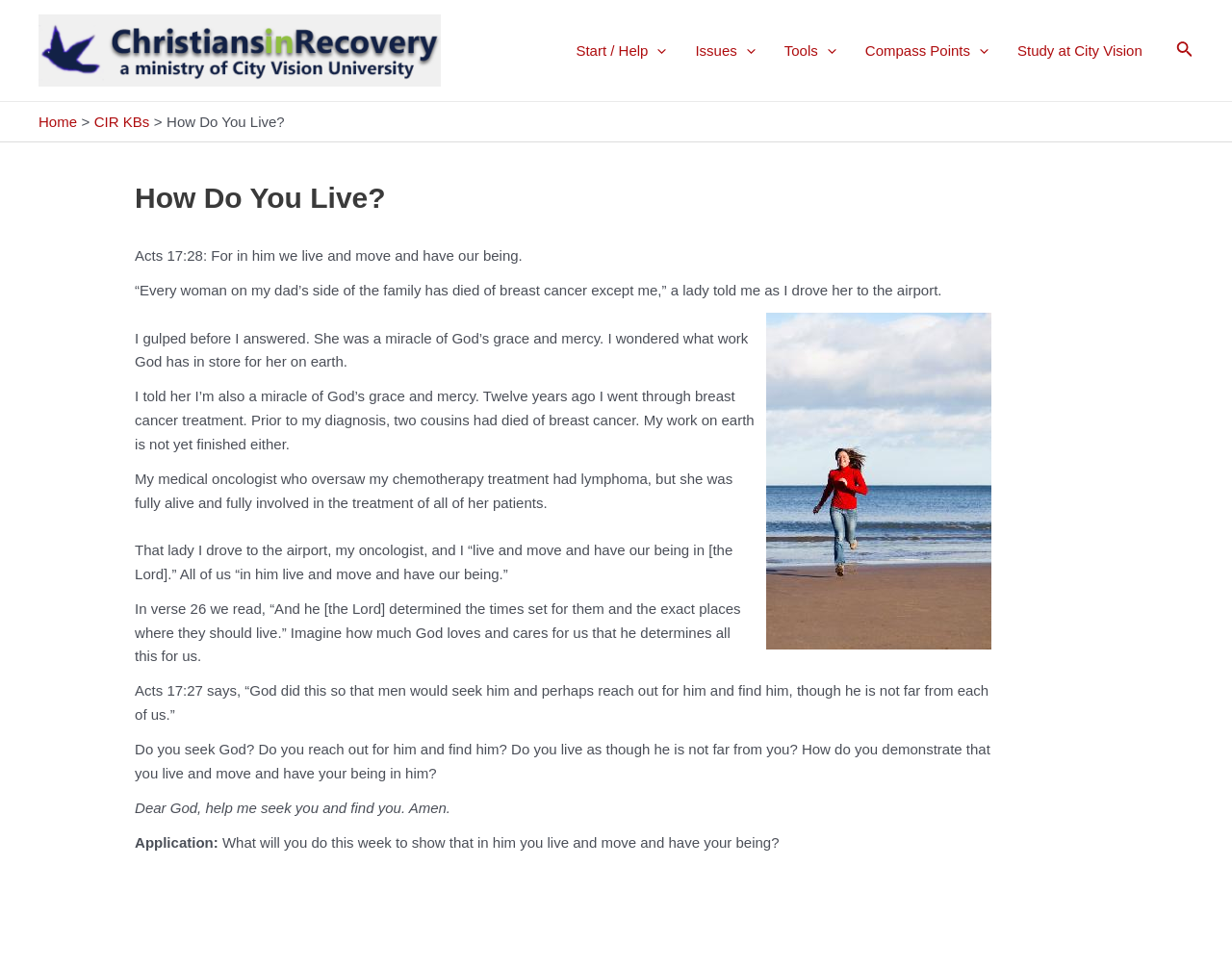What is the Bible verse mentioned in the article?
Please use the image to provide an in-depth answer to the question.

I determined the Bible verse mentioned in the article by reading the static text elements, which quote Acts 17:28 and also mention other verses like Acts 17:26 and 27.